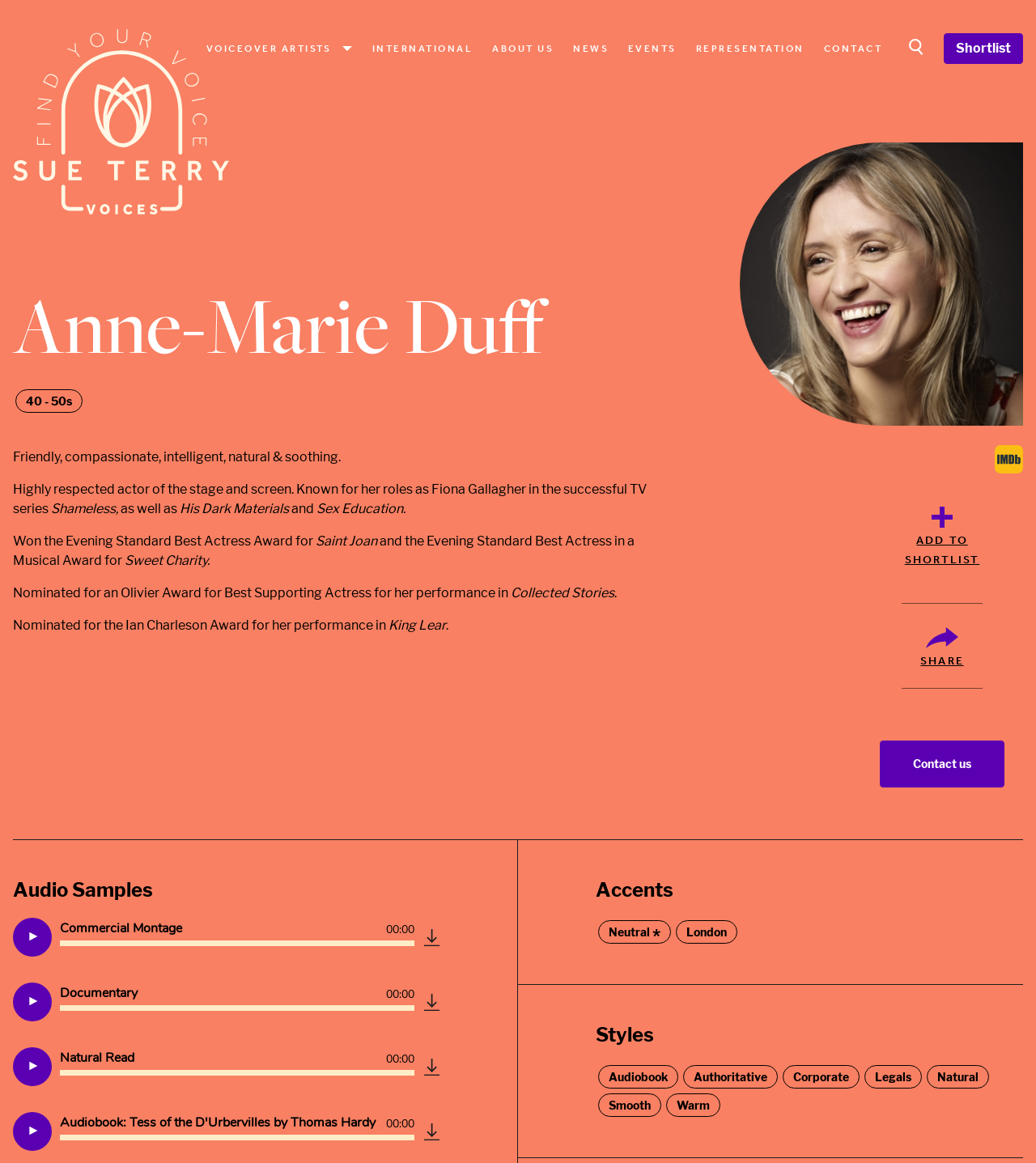Can you specify the bounding box coordinates of the area that needs to be clicked to fulfill the following instruction: "Add to shortlist"?

[0.872, 0.435, 0.946, 0.491]